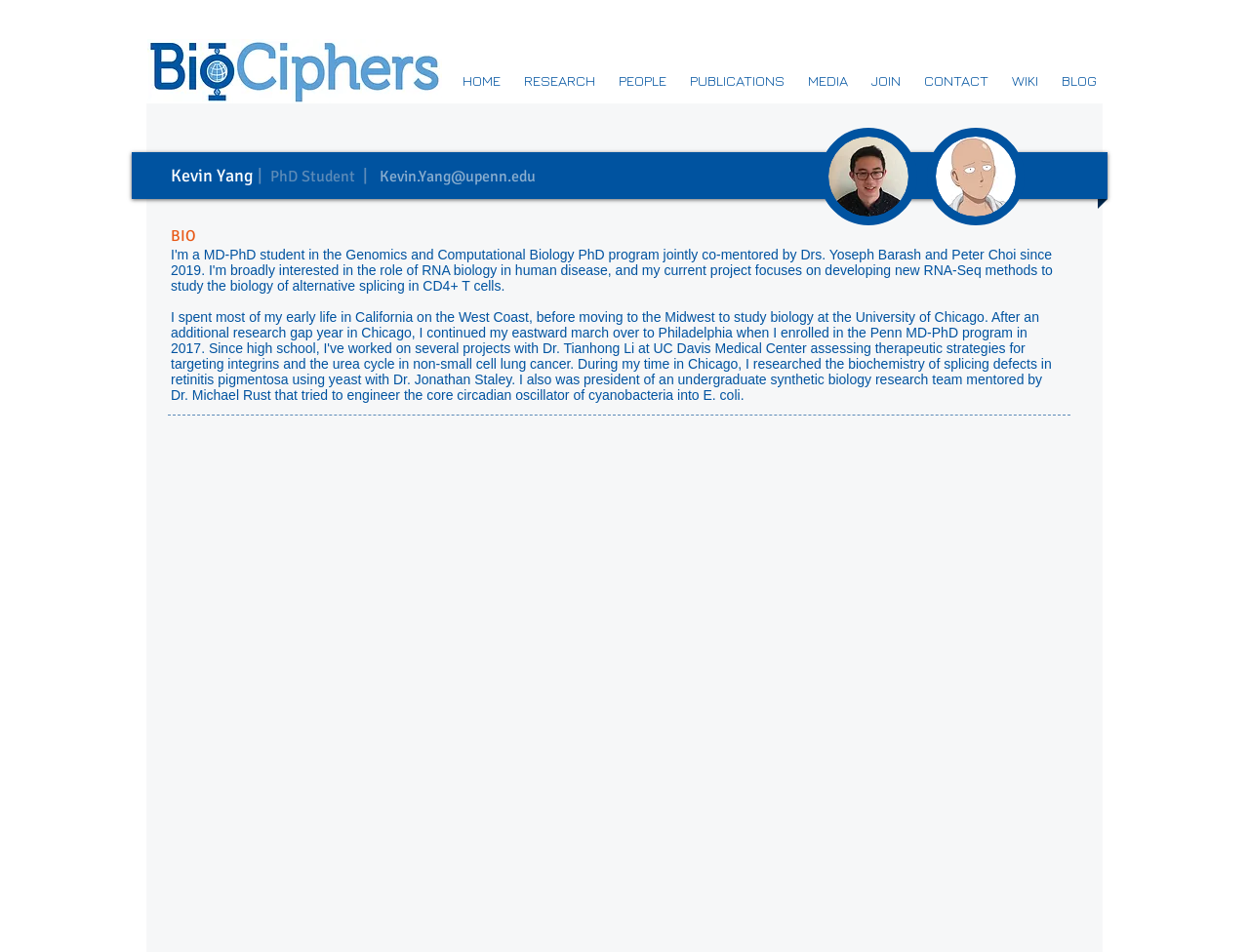Please specify the bounding box coordinates of the clickable region to carry out the following instruction: "check Kevin Yang's email". The coordinates should be four float numbers between 0 and 1, in the format [left, top, right, bottom].

[0.301, 0.175, 0.429, 0.196]